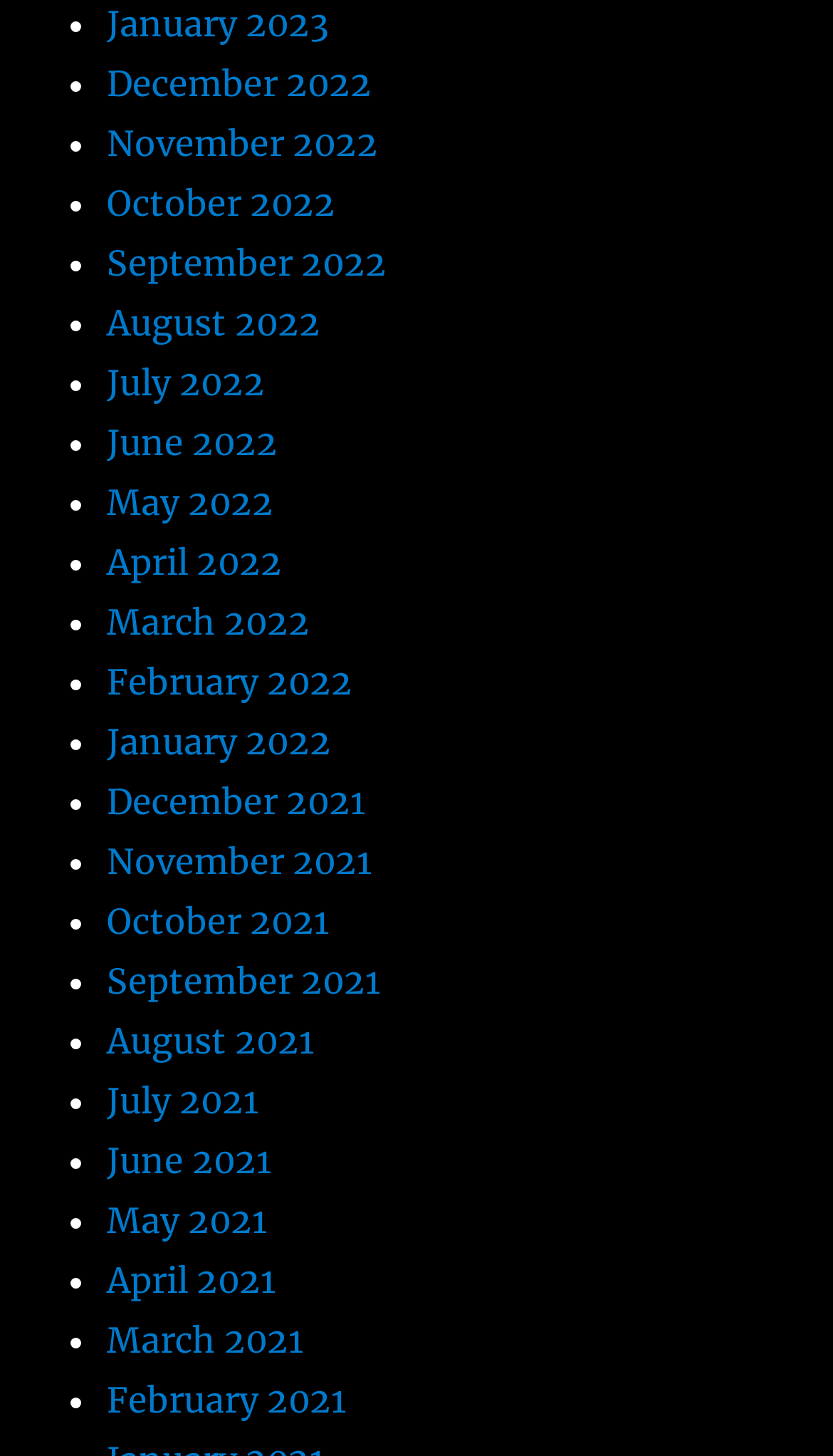Find the bounding box coordinates for the area you need to click to carry out the instruction: "view December 2022". The coordinates should be four float numbers between 0 and 1, indicated as [left, top, right, bottom].

[0.128, 0.042, 0.446, 0.072]